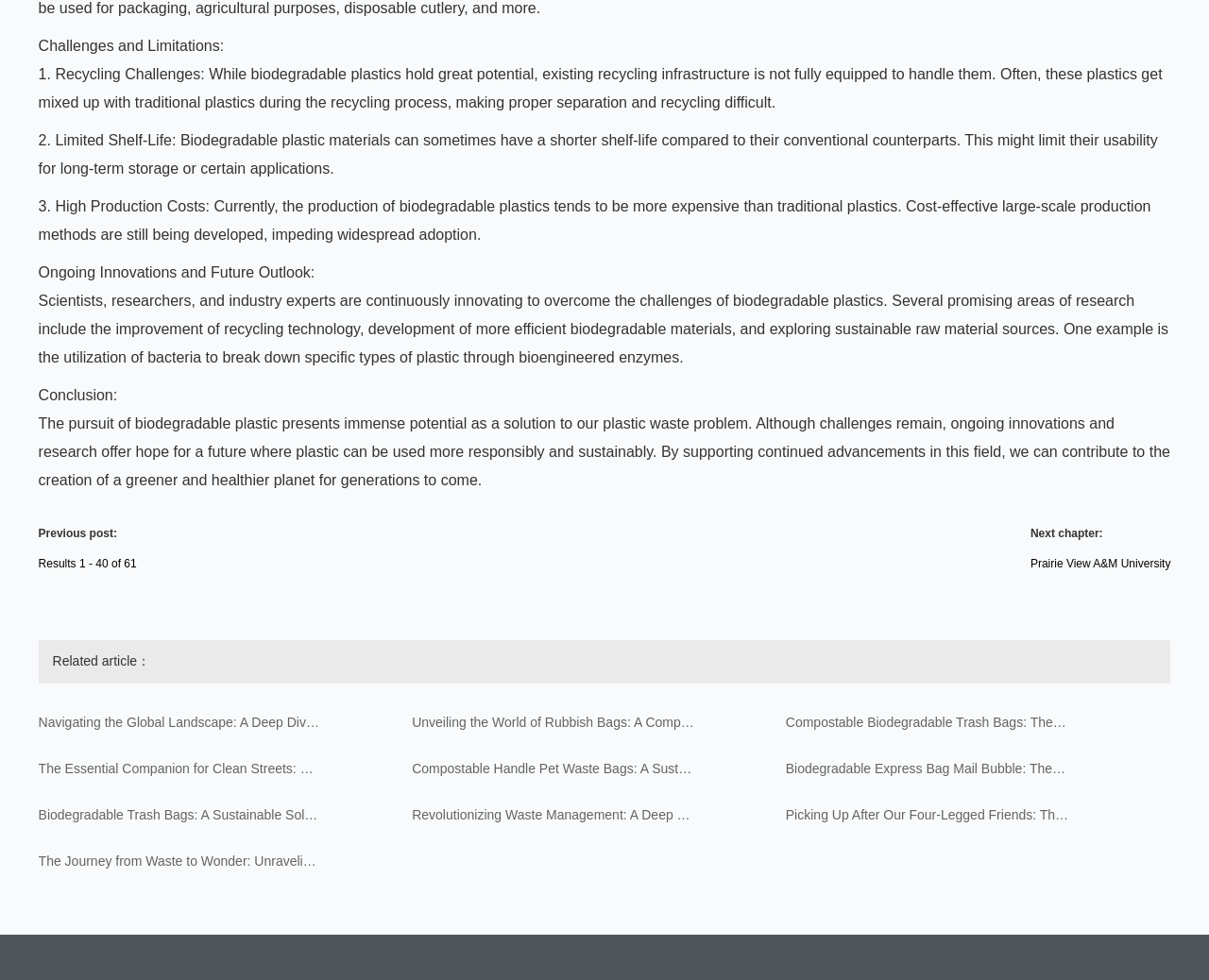Use one word or a short phrase to answer the question provided: 
What is the tone of the conclusion?

Hopeful